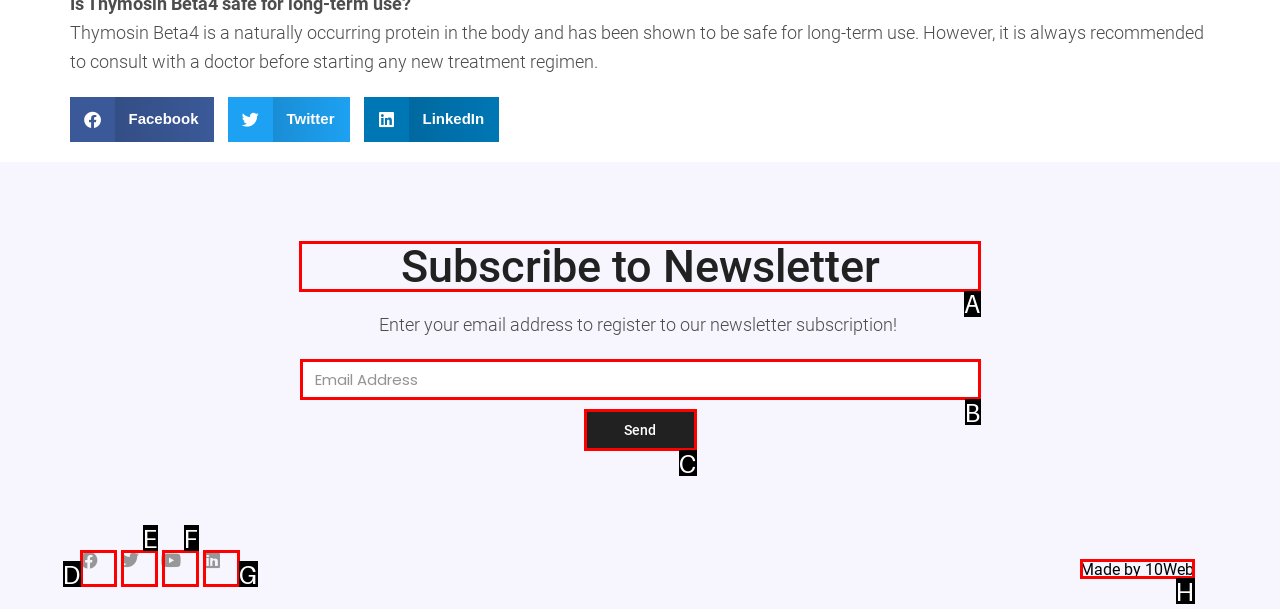Select the correct HTML element to complete the following task: search for properties
Provide the letter of the choice directly from the given options.

None